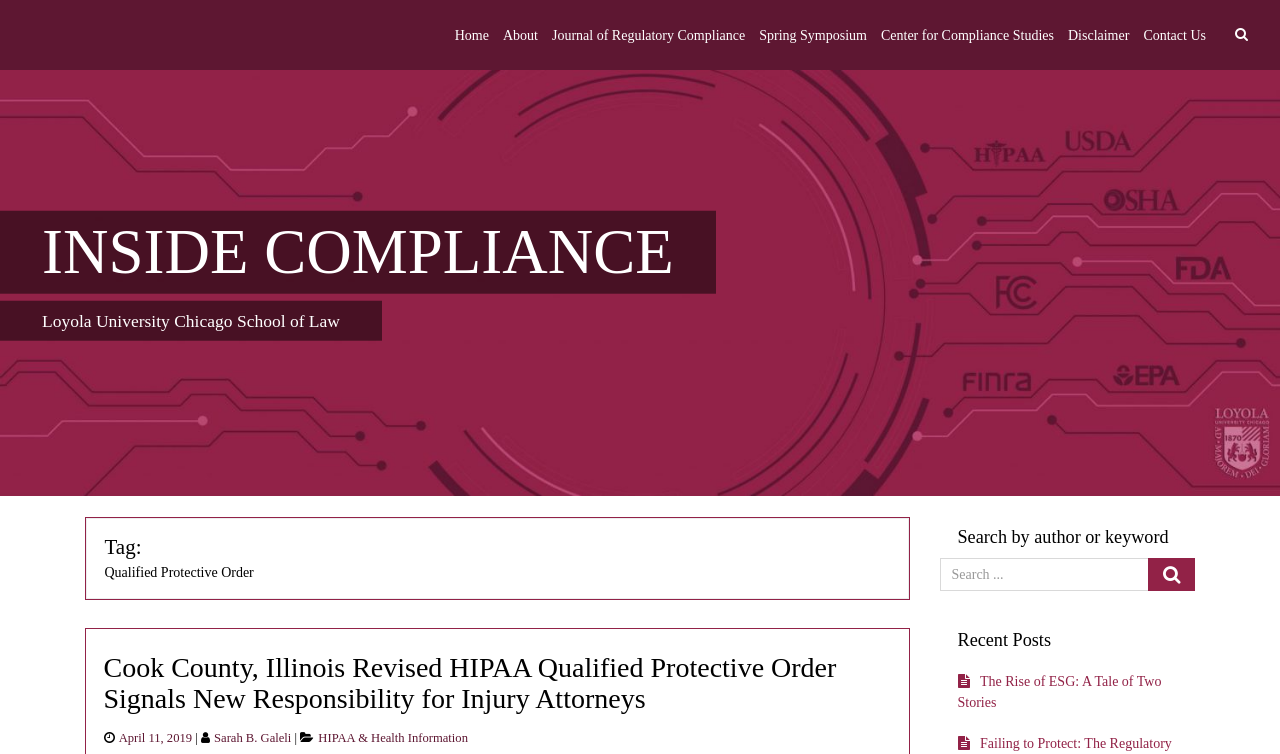Determine the bounding box coordinates of the clickable element to complete this instruction: "view recent posts". Provide the coordinates in the format of four float numbers between 0 and 1, [left, top, right, bottom].

[0.734, 0.821, 0.934, 0.876]